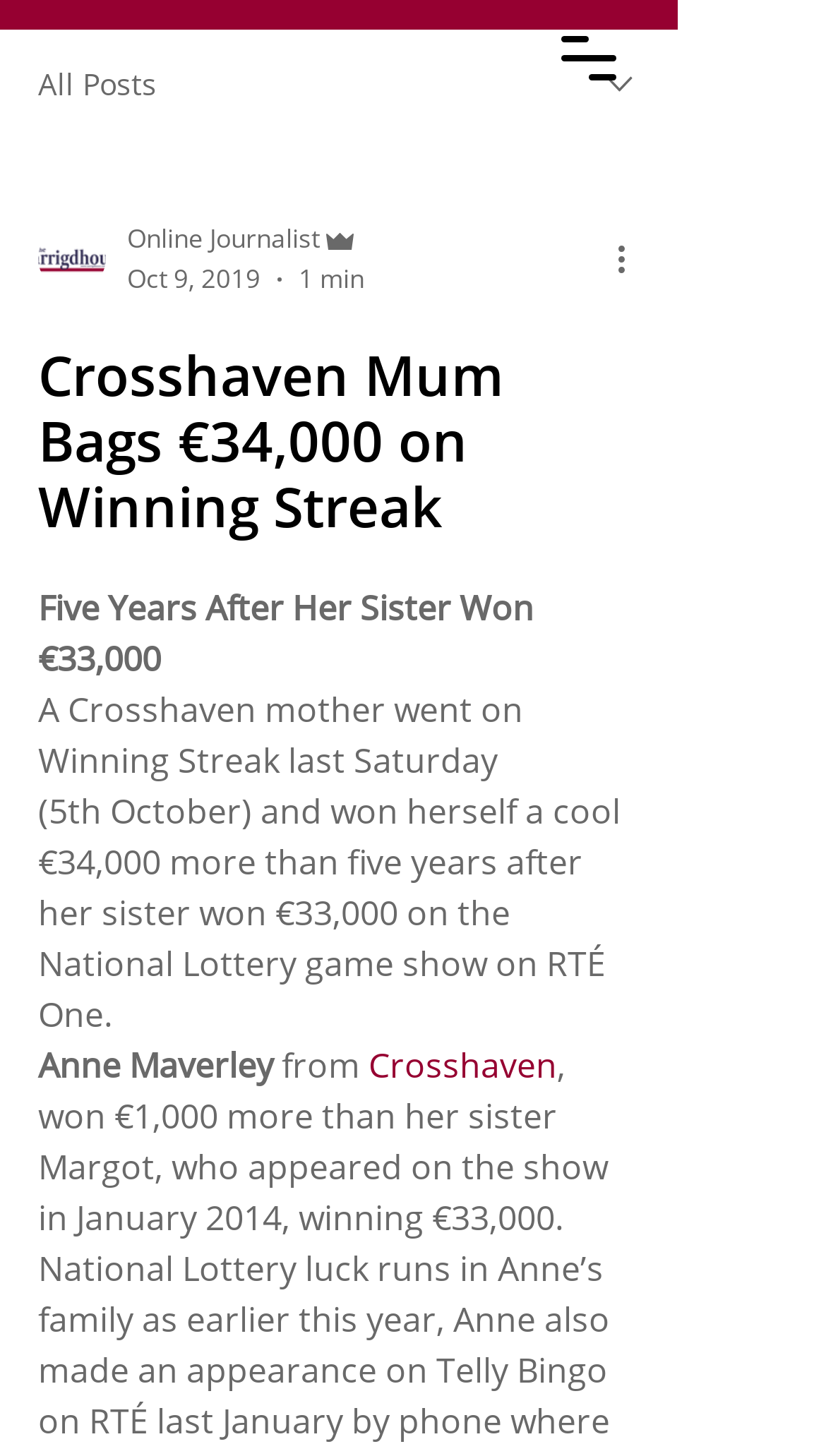Provide your answer in one word or a succinct phrase for the question: 
What is the relation between the Crosshaven mother and the winner of €33,000?

Sister